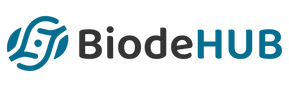Paint a vivid picture with your description of the image.

The image showcases the BiodeHUB logo, highlighting its modern and professional design. The logo features a stylized representation of the letters "B" and "H," intertwined in a flowing manner, complemented by sleek typography. The color scheme primarily incorporates shades of teal and charcoal, conveying a sense of innovation and reliability. BiodeHUB is positioned within the context of biometric identity management and technology solutions, emphasizing its role in projects such as the Cherry Creek Youth Justice Centre in Victoria, focusing on advanced security systems and access control.